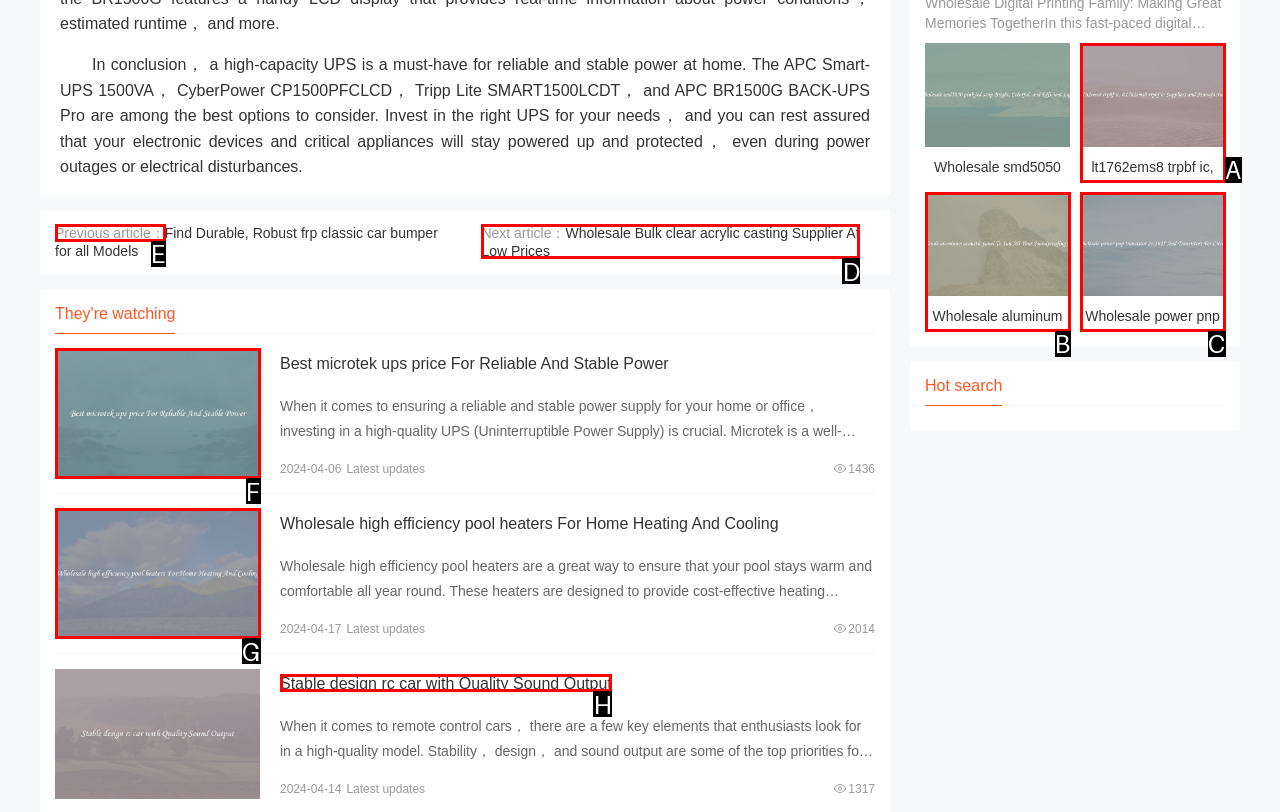Tell me which one HTML element I should click to complete the following instruction: Read the previous article
Answer with the option's letter from the given choices directly.

E